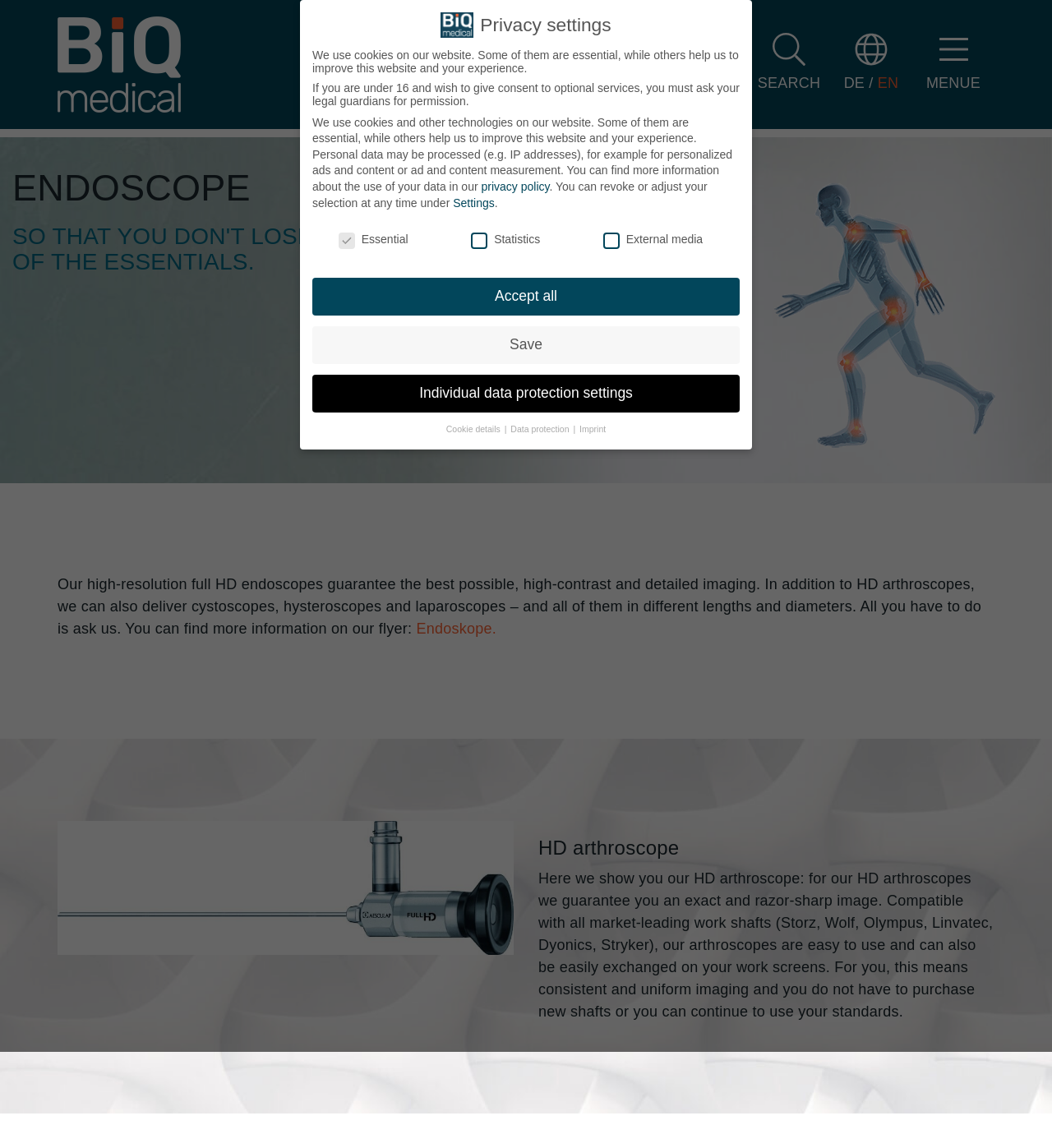Extract the bounding box coordinates for the HTML element that matches this description: "Shop". The coordinates should be four float numbers between 0 and 1, i.e., [left, top, right, bottom].

[0.654, 0.042, 0.689, 0.057]